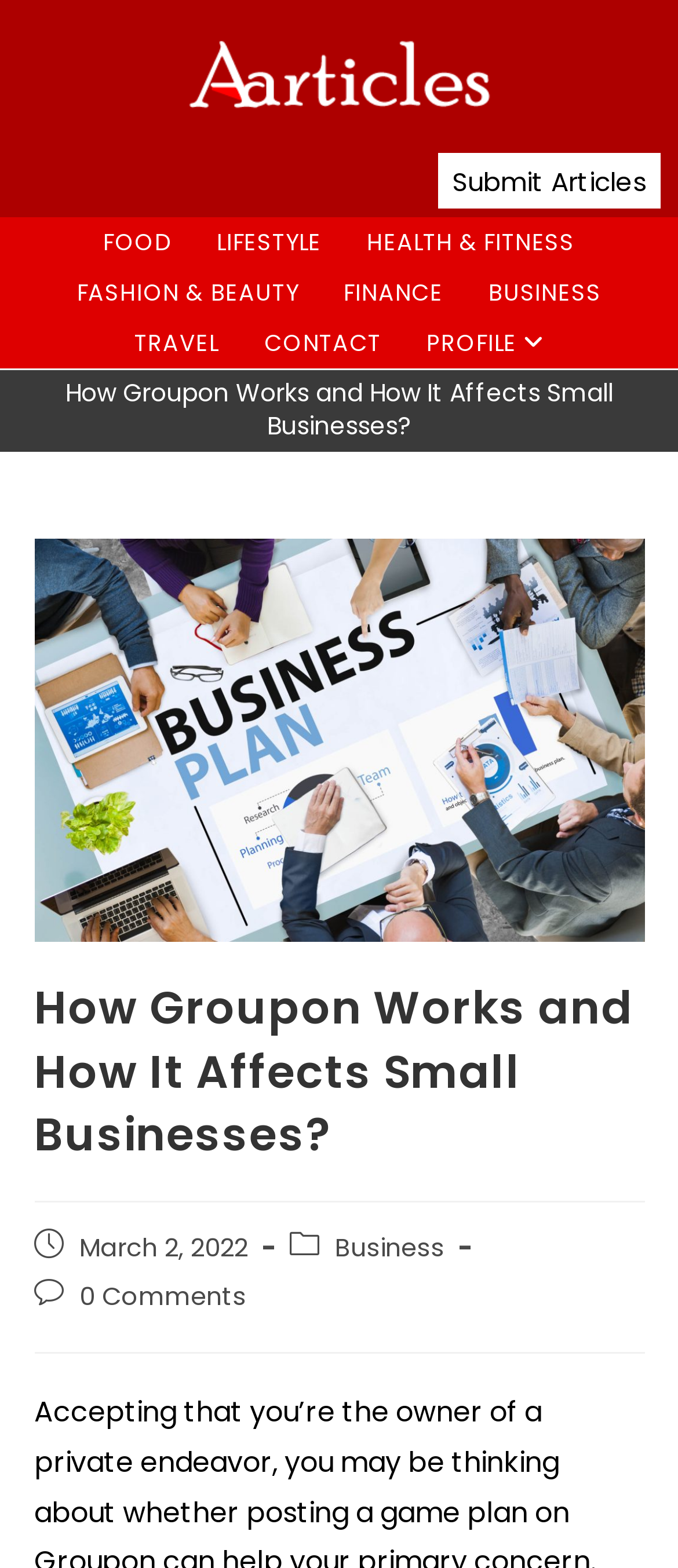Determine the bounding box coordinates of the element that should be clicked to execute the following command: "visit Viveatech Team".

[0.267, 0.034, 0.733, 0.06]